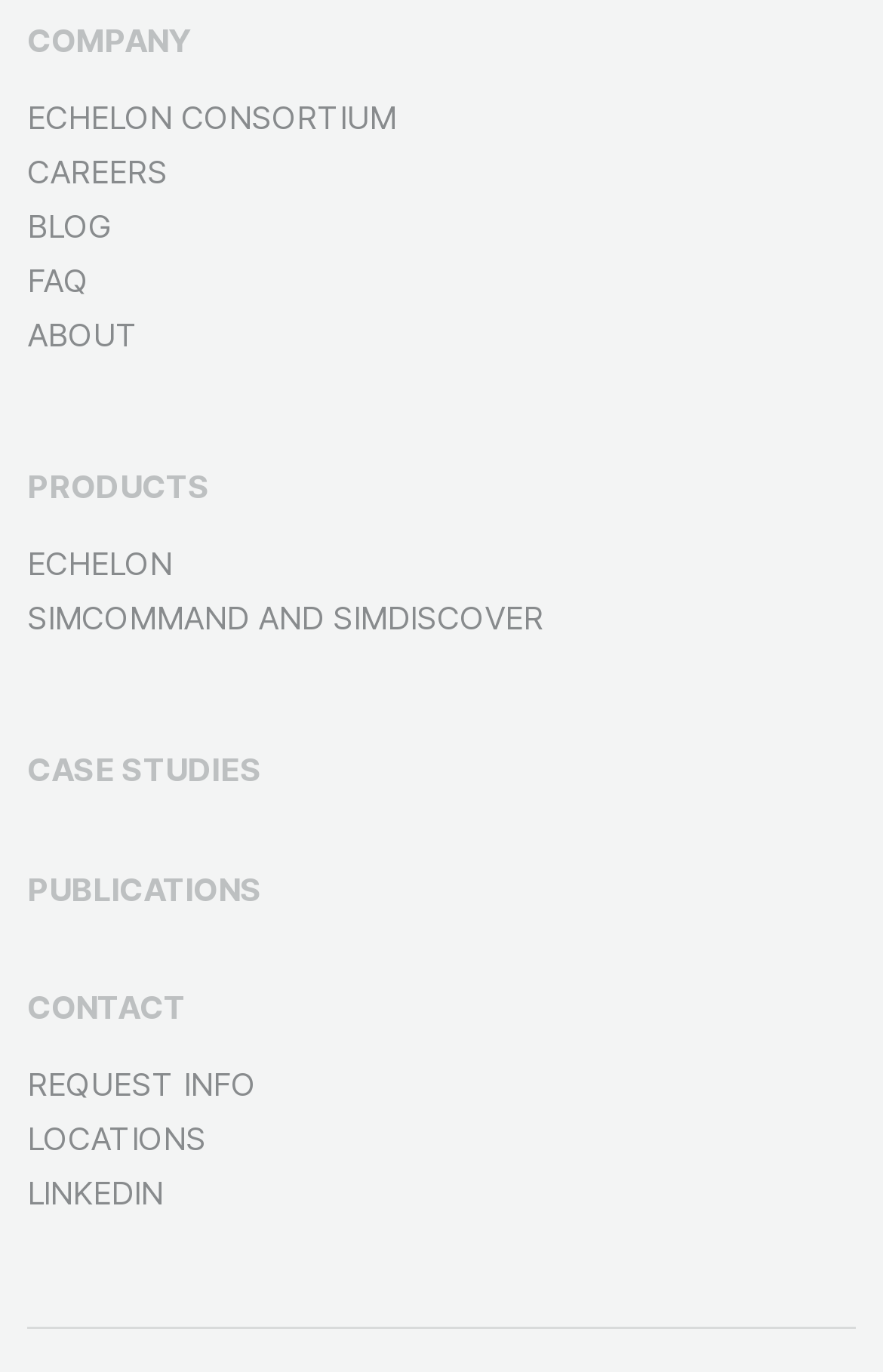How many links are there in the Contact category?
We need a detailed and meticulous answer to the question.

By analyzing the Contact category, I can see that it contains three links: REQUEST INFO, LOCATIONS, and LINKEDIN. These links are listed under the Contact heading.